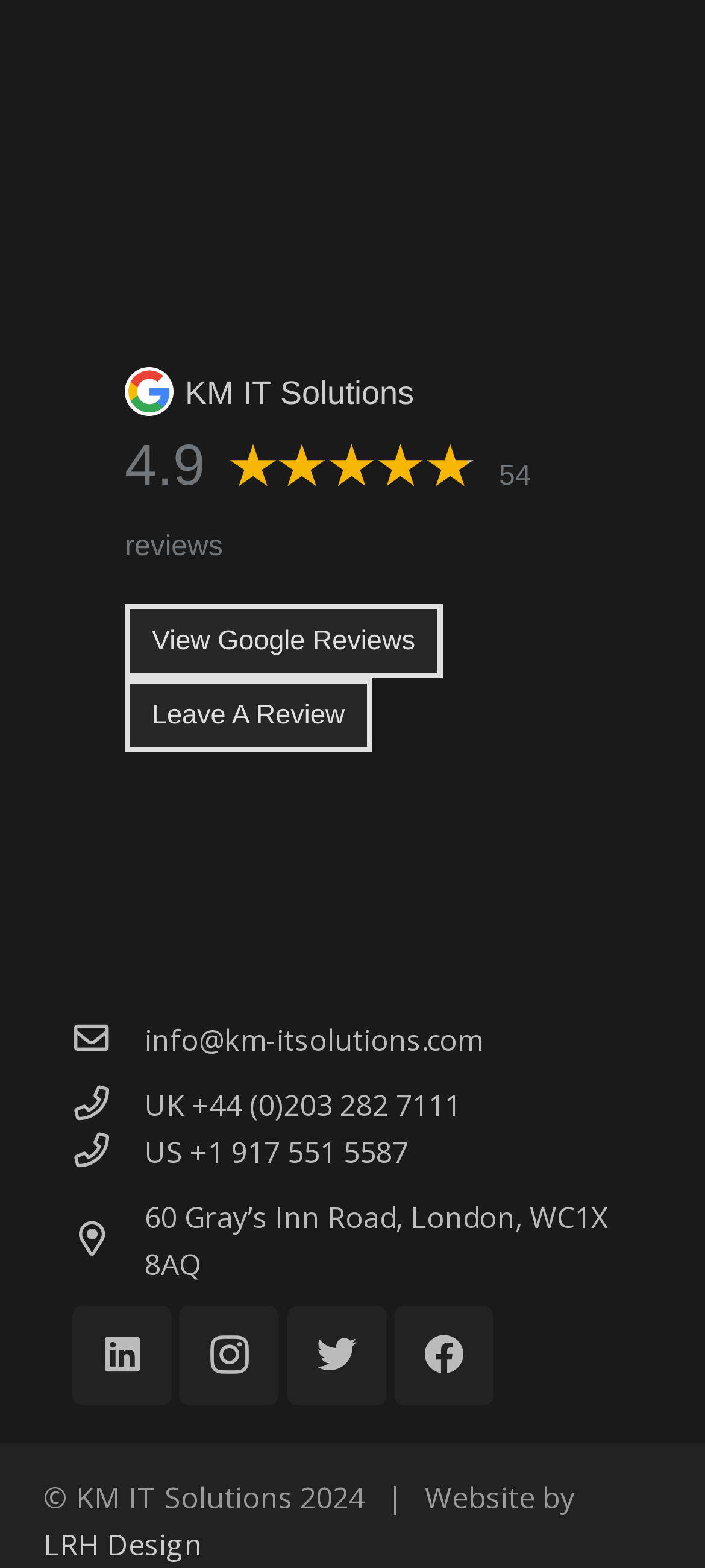Find the bounding box coordinates of the element to click in order to complete this instruction: "Click the link to read more about spine procedures". The bounding box coordinates must be four float numbers between 0 and 1, denoted as [left, top, right, bottom].

None